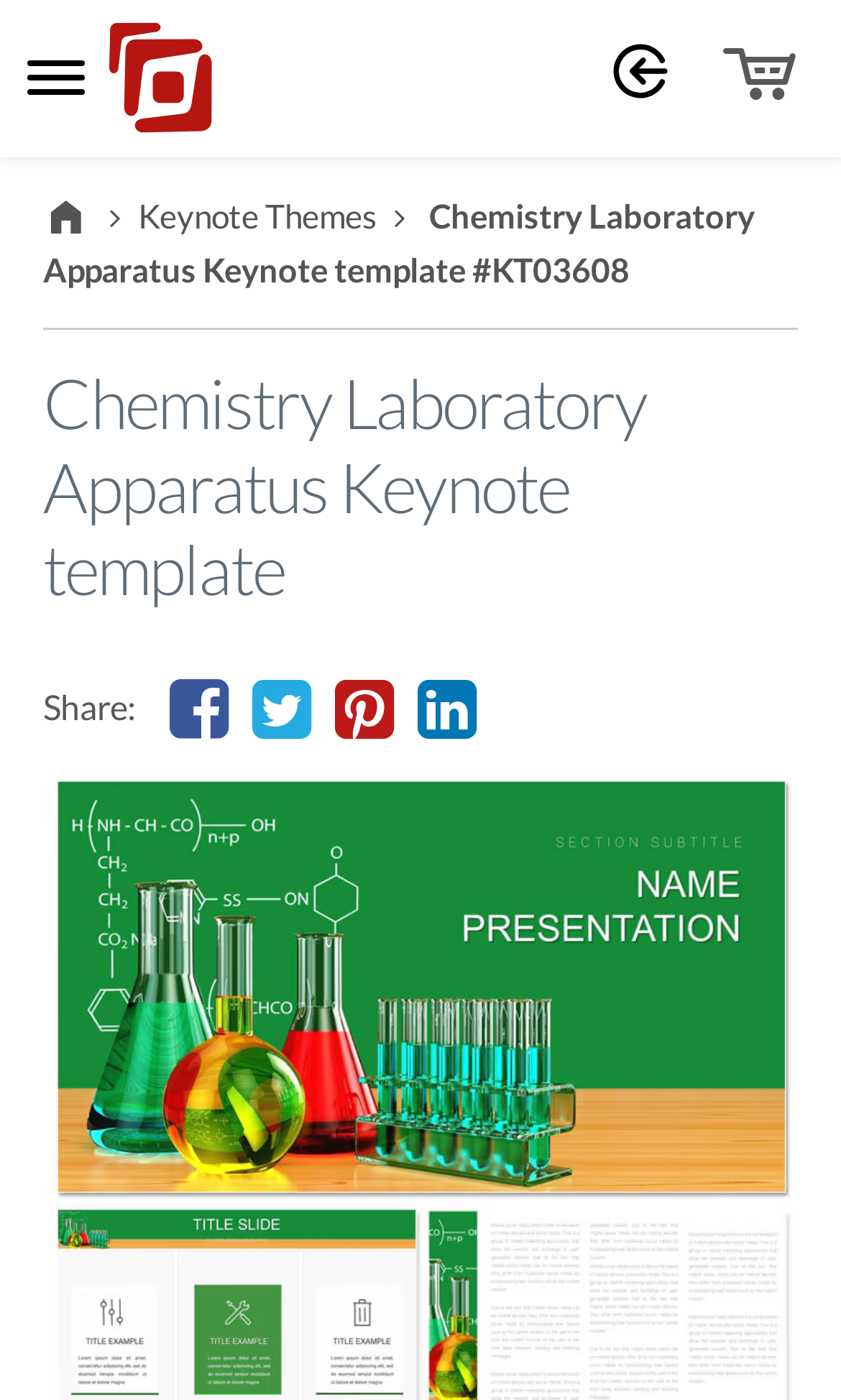Respond to the following question with a brief word or phrase:
What is the theme of the Keynote template?

Chemistry Laboratory Apparatus